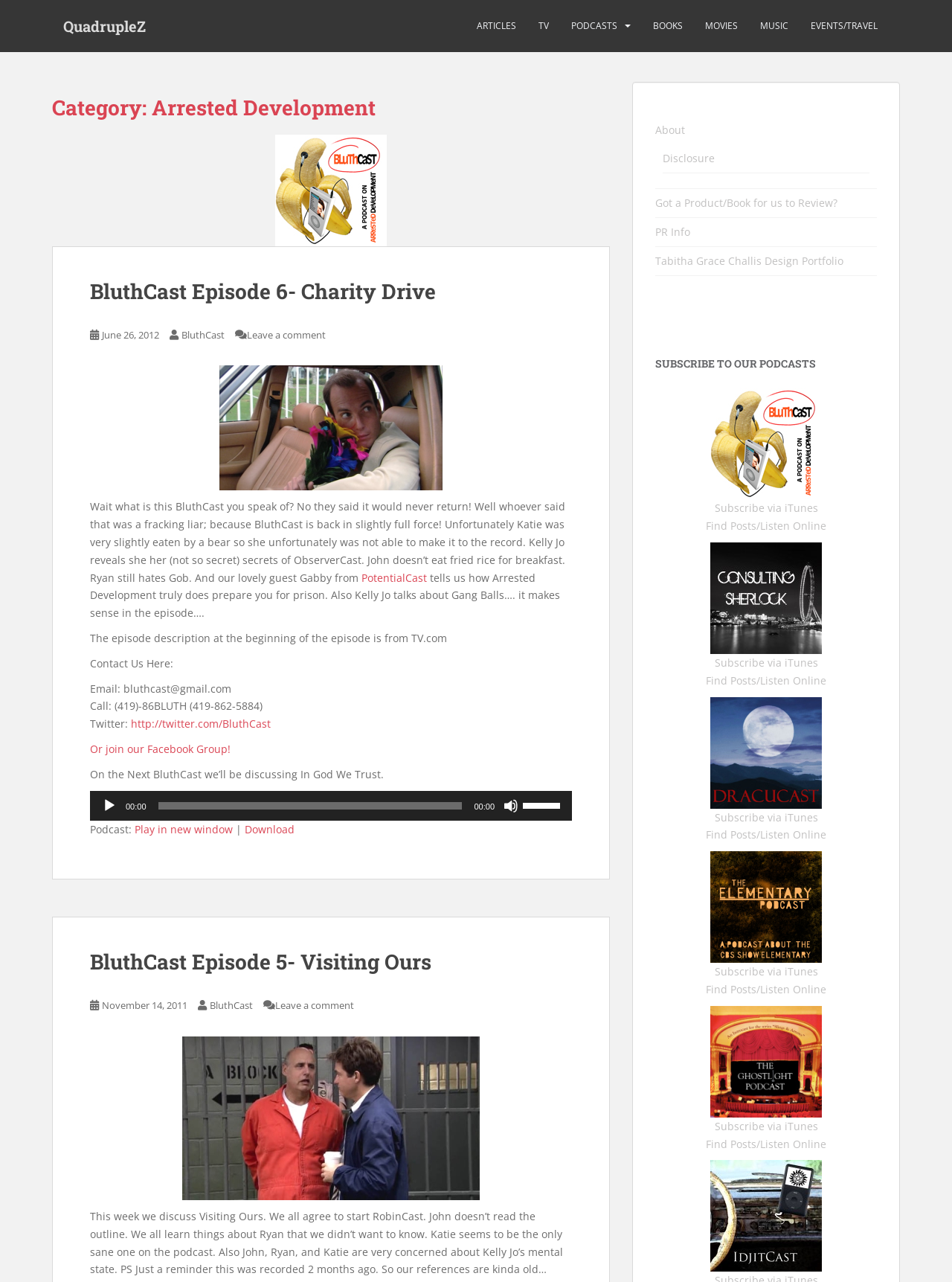What is the title of the podcast episode?
Examine the image closely and answer the question with as much detail as possible.

The title of the podcast episode can be found in the heading 'BluthCast Episode 6- Charity Drive' and is also mentioned in the link 'BluthCast Episode 6- Charity Drive'.